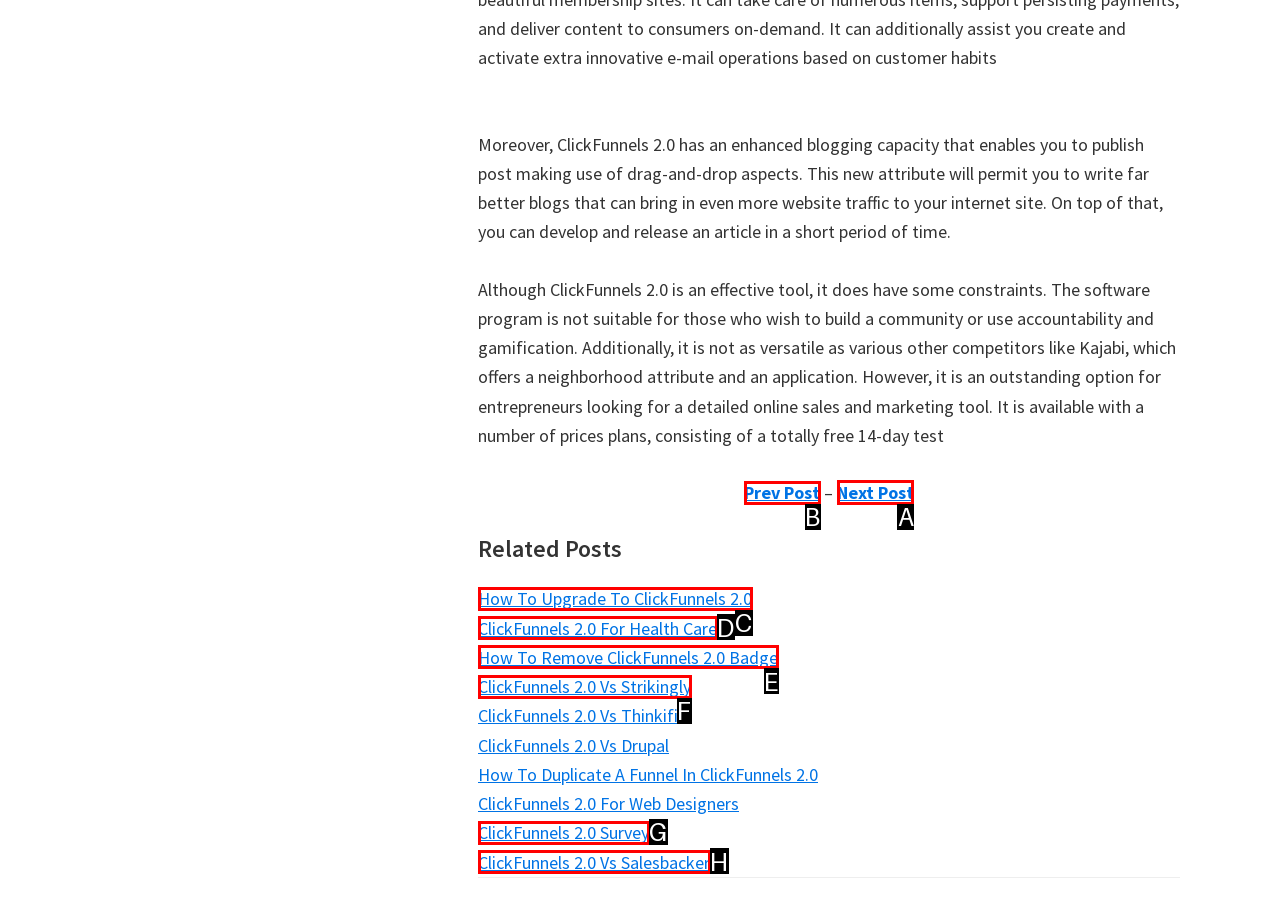Specify the letter of the UI element that should be clicked to achieve the following: Click on 'Next Post'
Provide the corresponding letter from the choices given.

A